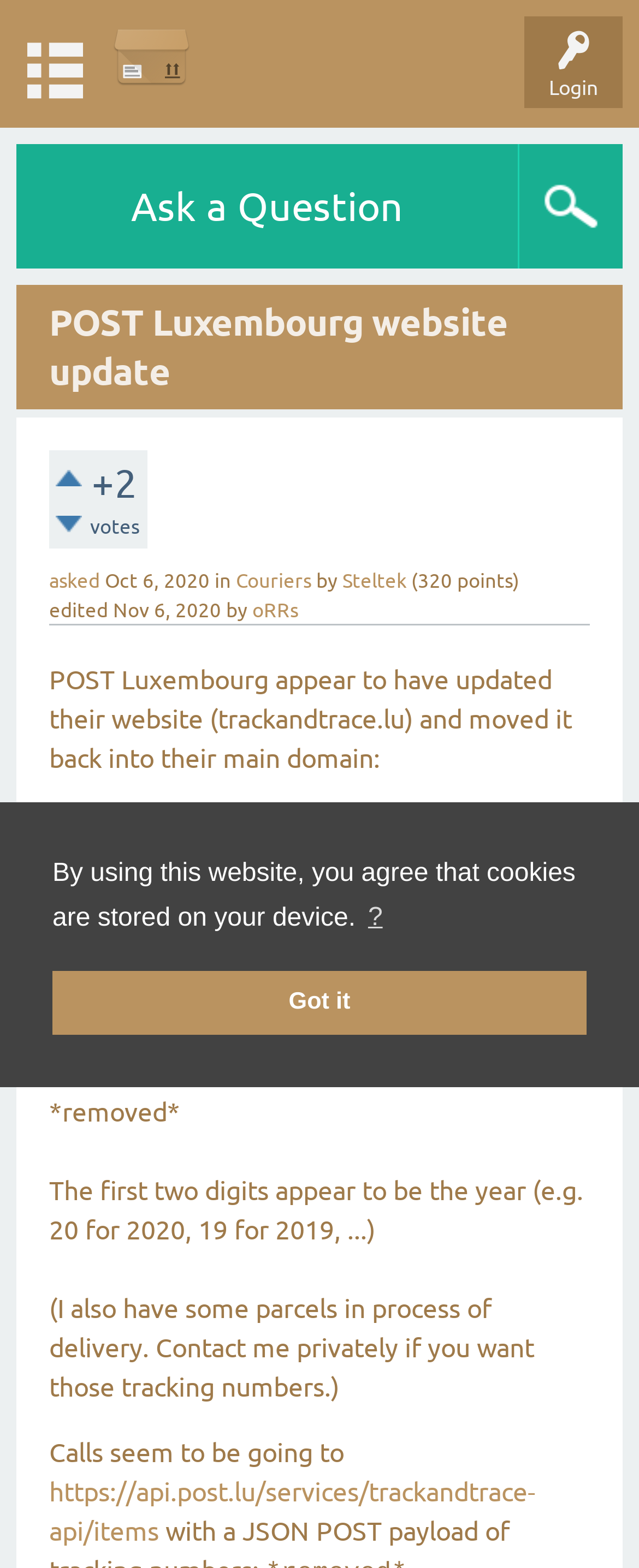What is the format of the tracking numbers?
Examine the image and give a concise answer in one word or a short phrase.

Year-based